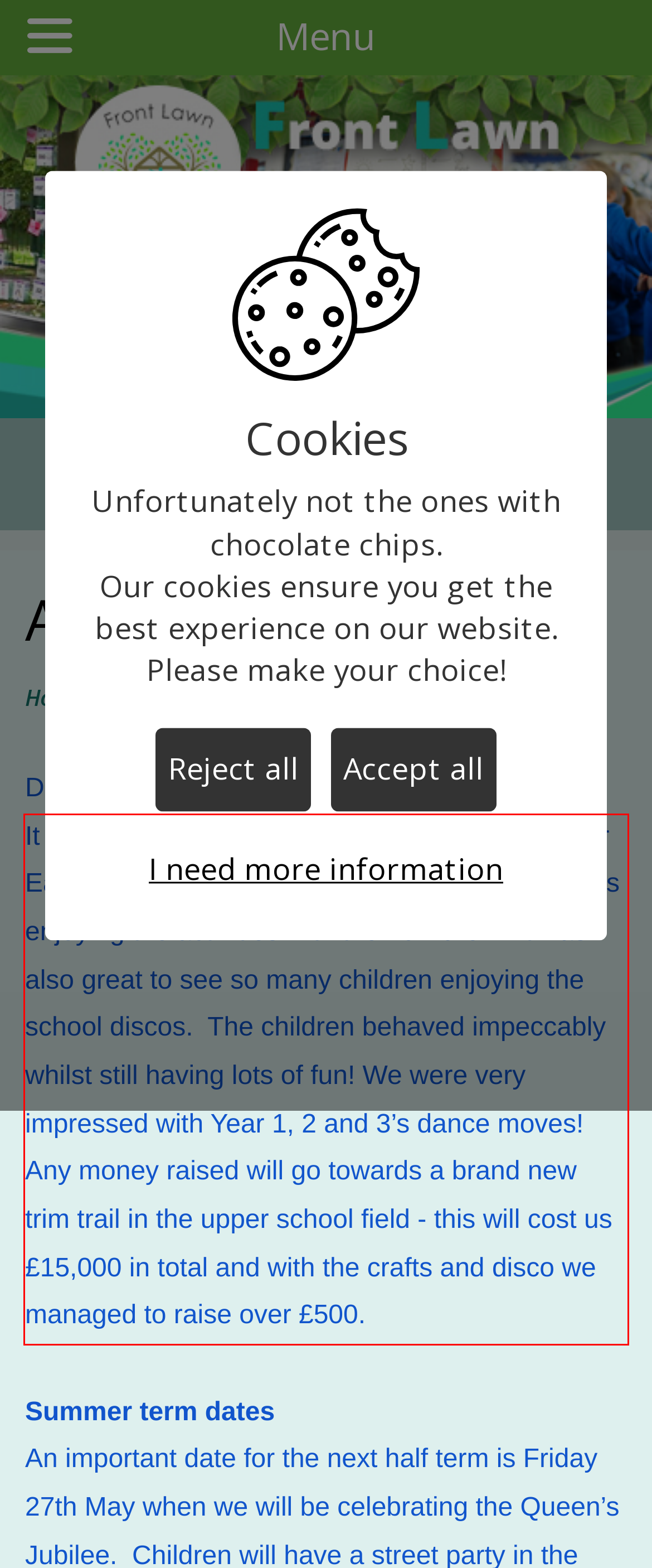Please extract the text content from the UI element enclosed by the red rectangle in the screenshot.

It was lovely to see so many families in school for Easter Crafts this week - we had over 120 families enjoying the activities with their children. It was also great to see so many children enjoying the school discos. The children behaved impeccably whilst still having lots of fun! We were very impressed with Year 1, 2 and 3’s dance moves! Any money raised will go towards a brand new trim trail in the upper school field - this will cost us £15,000 in total and with the crafts and disco we managed to raise over £500.